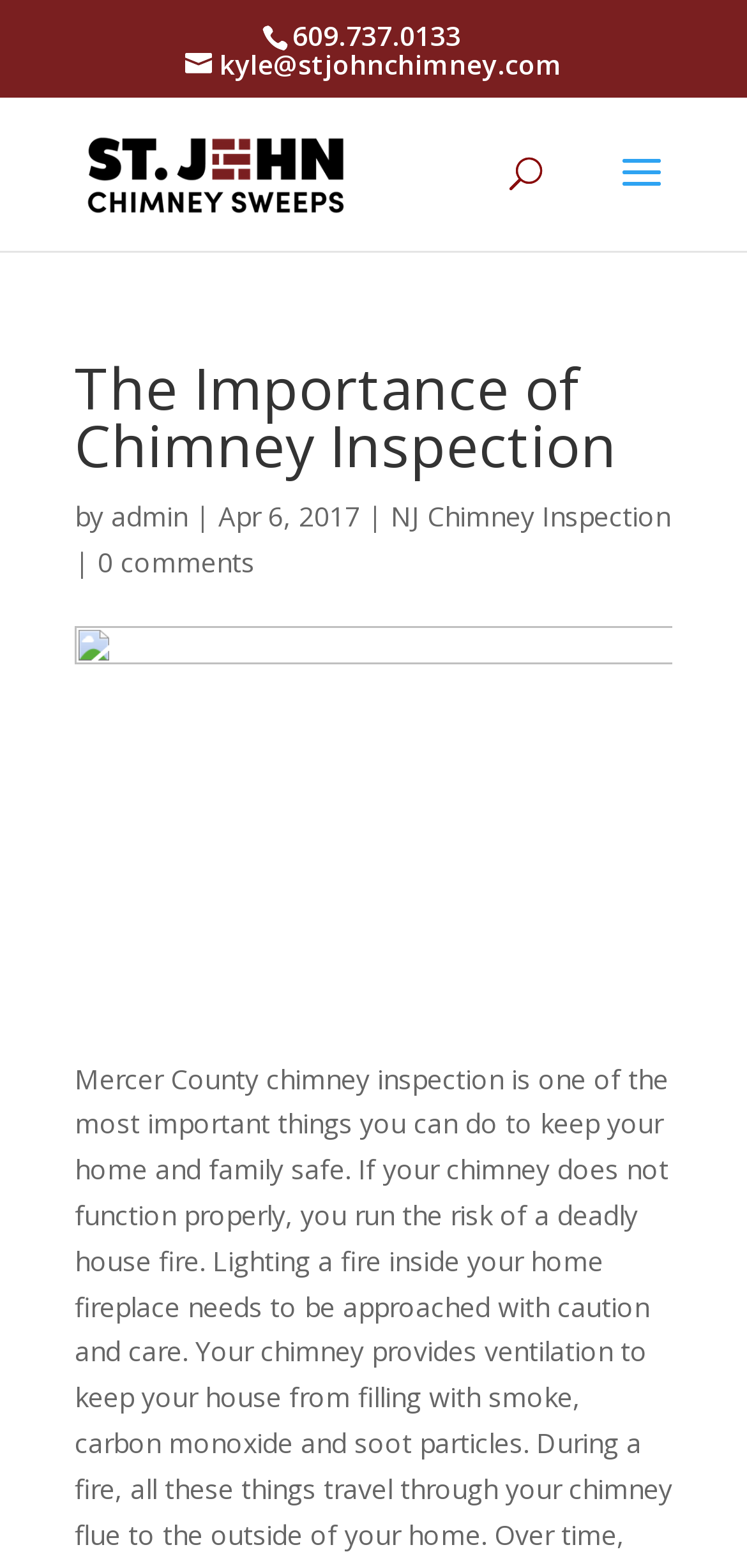Provide a thorough description of the webpage's content and layout.

The webpage is about Mercer County Chimney Inspection specialists, St John Chimney Sweep, which provides chimney and fireplace sweeping and installation services. 

At the top of the page, there is a phone number, 609.737.0133, and an email address, kyle@stjohnchimney.com, allowing users to contact the company. 

Below the contact information, there is a link to the company's homepage, accompanied by a logo image. 

On the right side of the page, there is a search bar with a search box and a label "Search for:". 

The main content of the page is an article titled "The Importance of Chimney Inspection". The article is written by "admin" and was published on April 6, 2017. There is a link to a related article, "NJ Chimney Inspection", and an indication that there are no comments on the article.